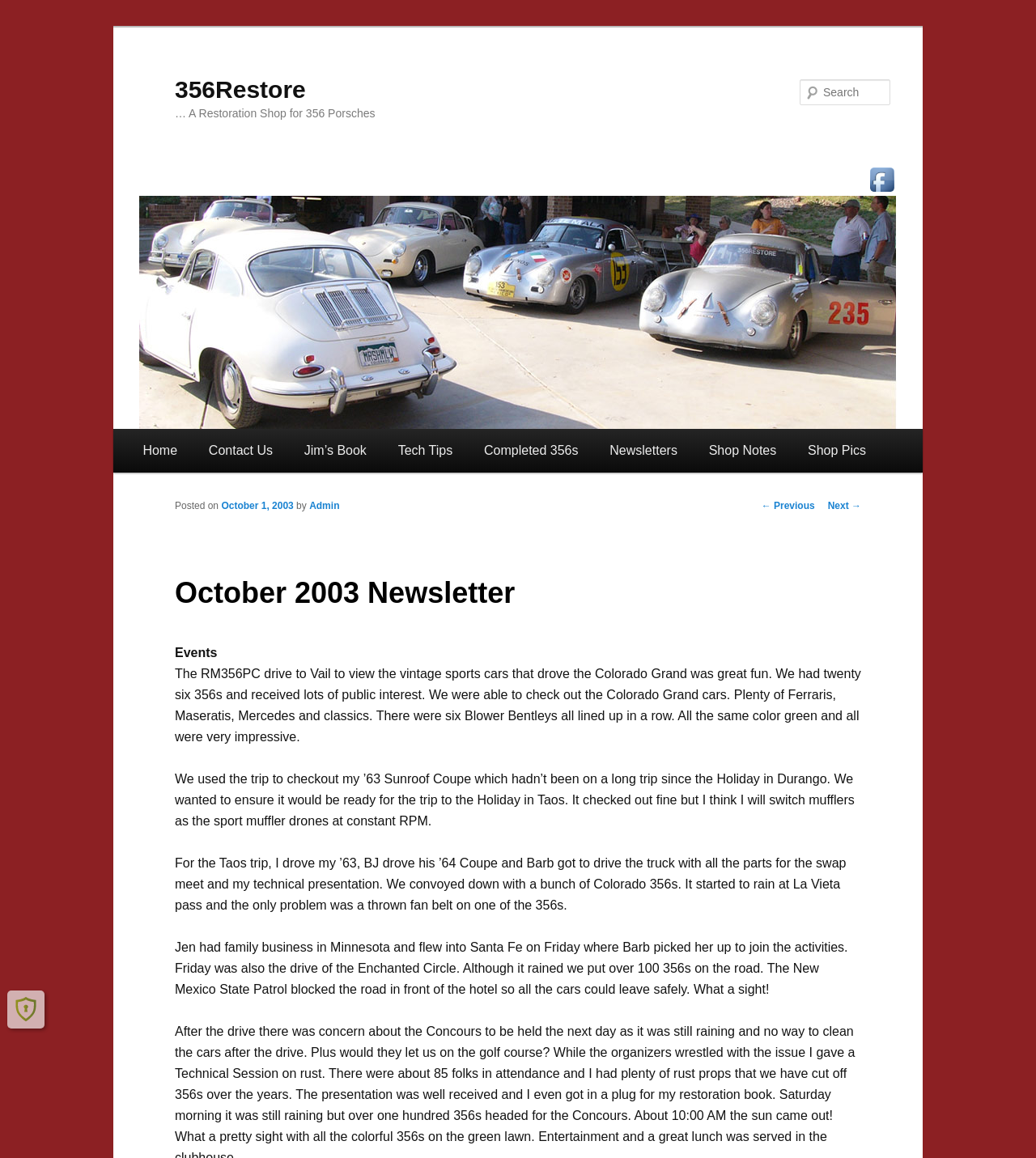Please identify the bounding box coordinates of the clickable element to fulfill the following instruction: "Read October 1, 2003 newsletter". The coordinates should be four float numbers between 0 and 1, i.e., [left, top, right, bottom].

[0.214, 0.432, 0.283, 0.441]